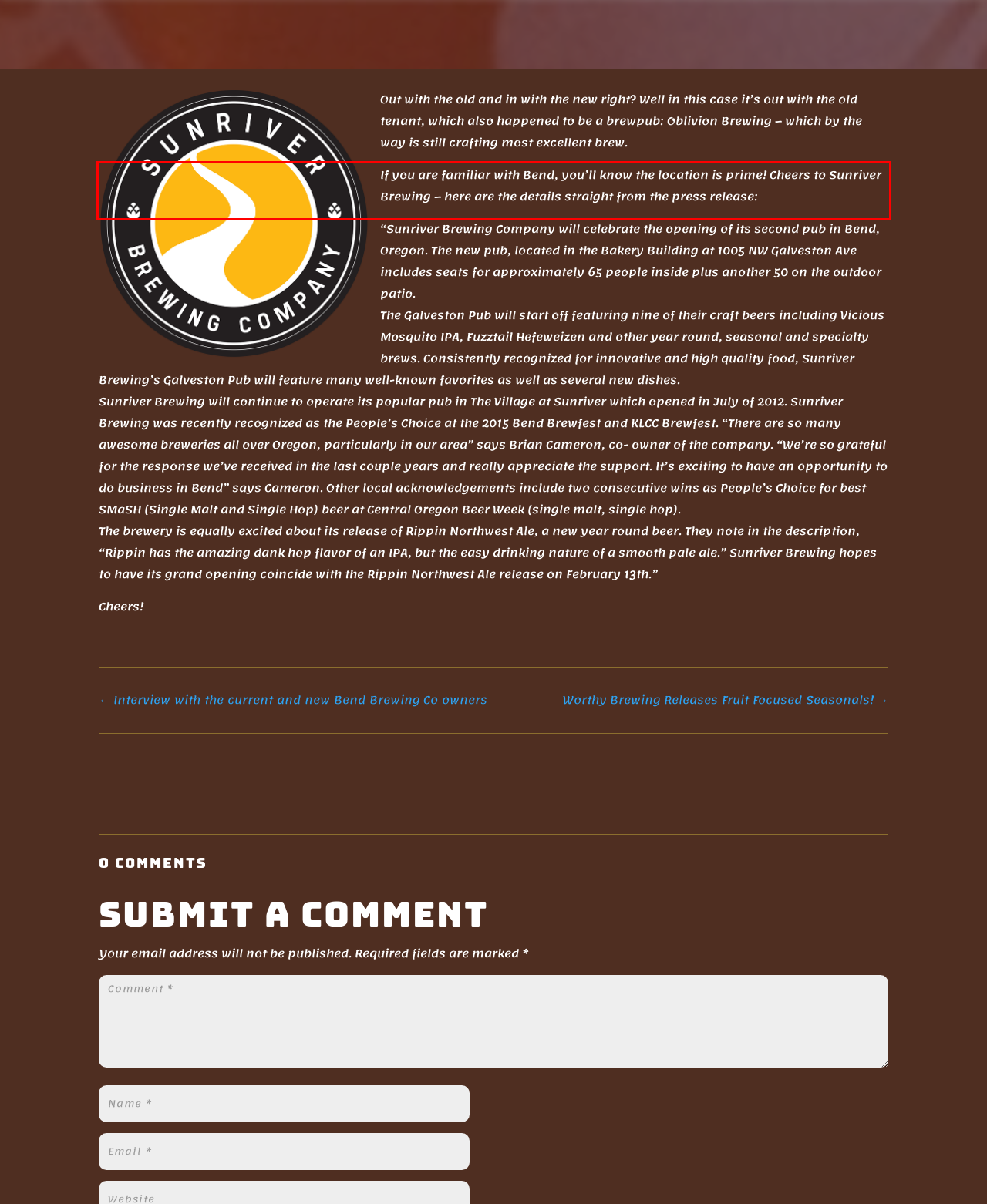Identify the text within the red bounding box on the webpage screenshot and generate the extracted text content.

If you are familiar with Bend, you’ll know the location is prime! Cheers to Sunriver Brewing – here are the details straight from the press release: